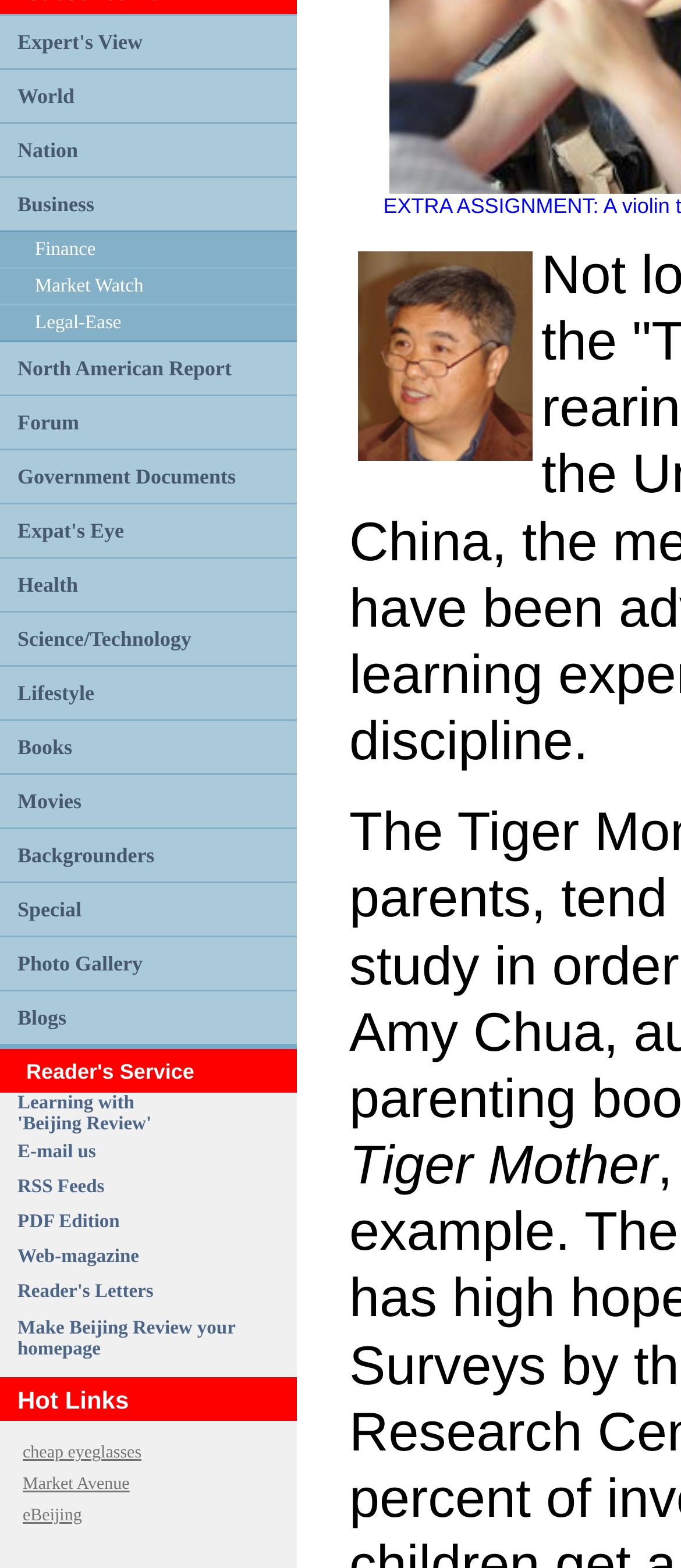What is the first category listed? From the image, respond with a single word or brief phrase.

Expert's View